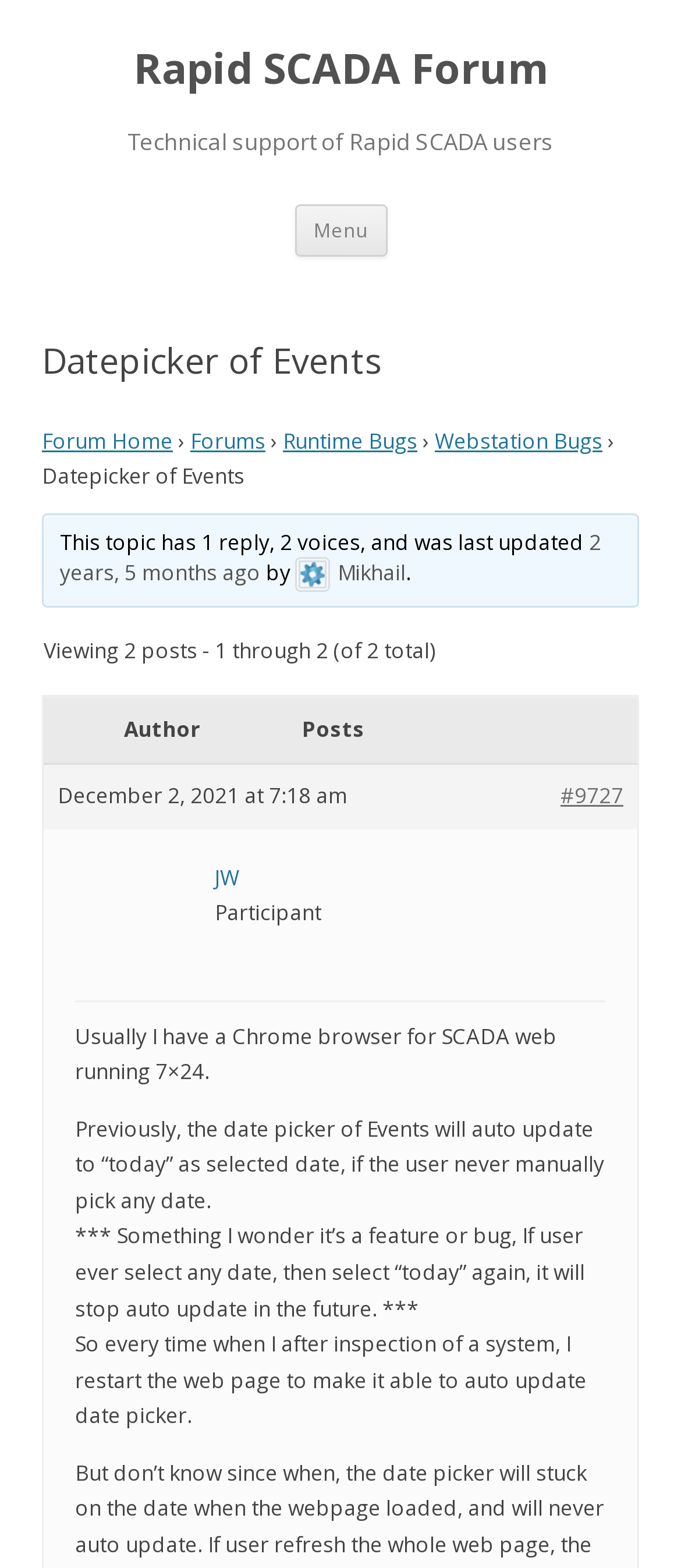Locate the bounding box coordinates of the element you need to click to accomplish the task described by this instruction: "Click the '#9727' link".

[0.823, 0.497, 0.915, 0.52]